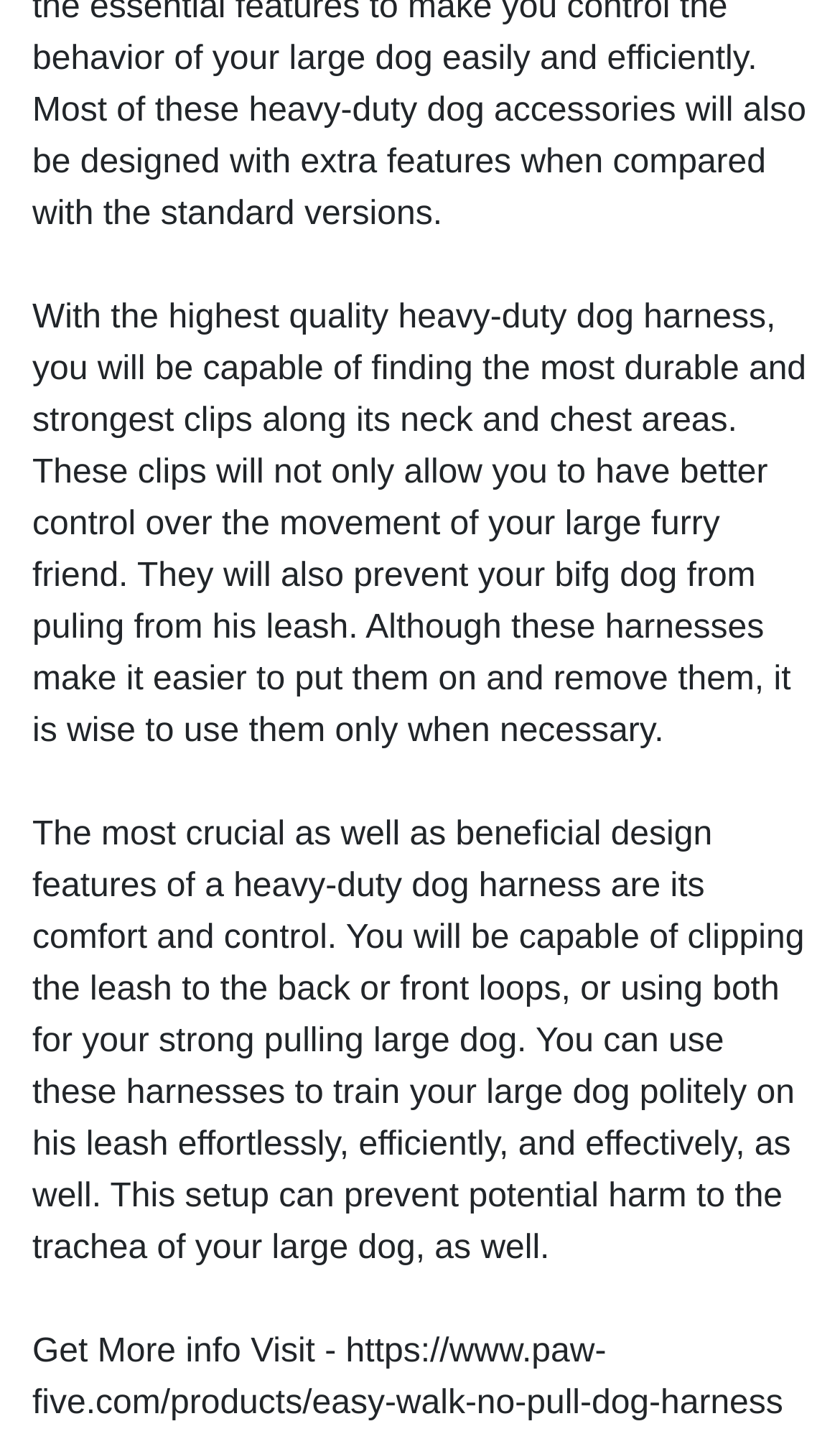Reply to the question with a single word or phrase:
What is the main topic of the webpage?

dog harness